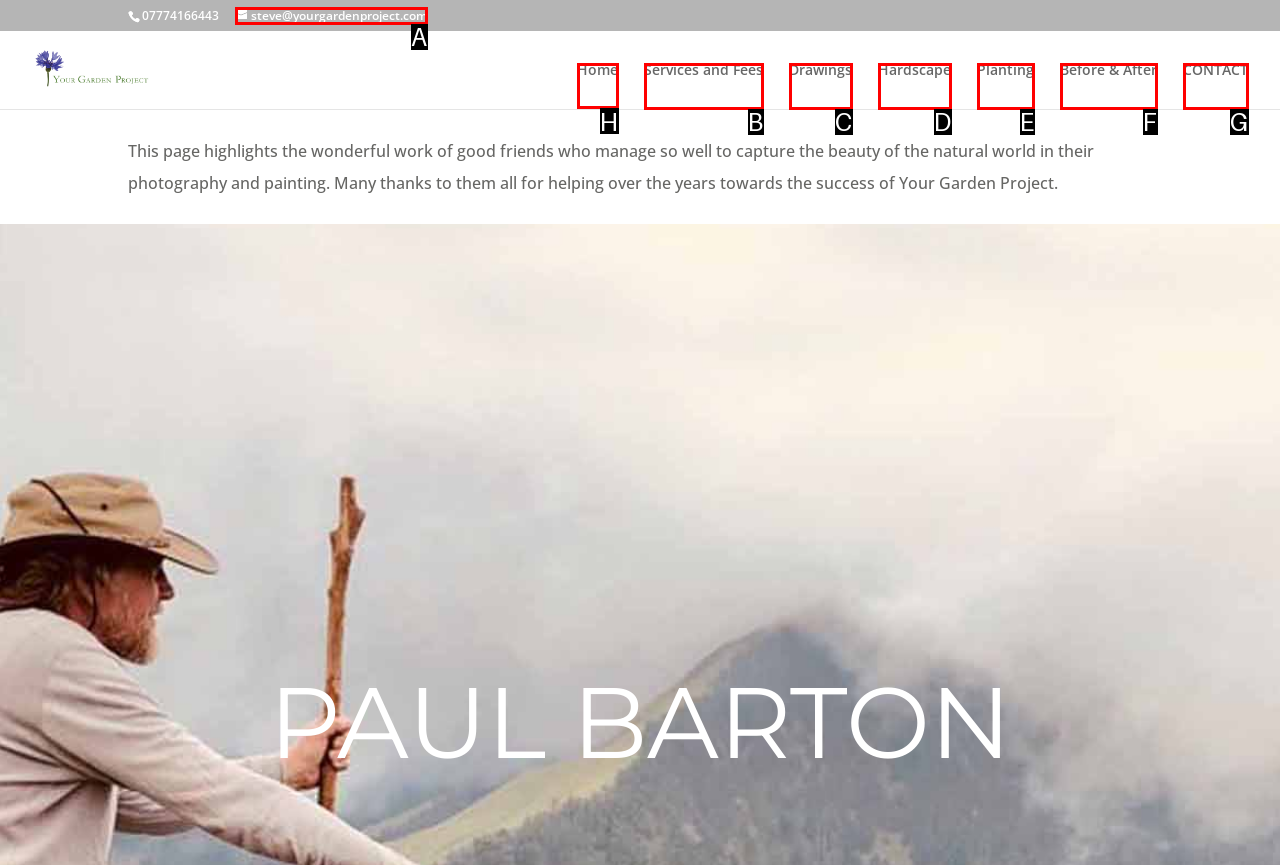Decide which letter you need to select to fulfill the task: visit the home page
Answer with the letter that matches the correct option directly.

H